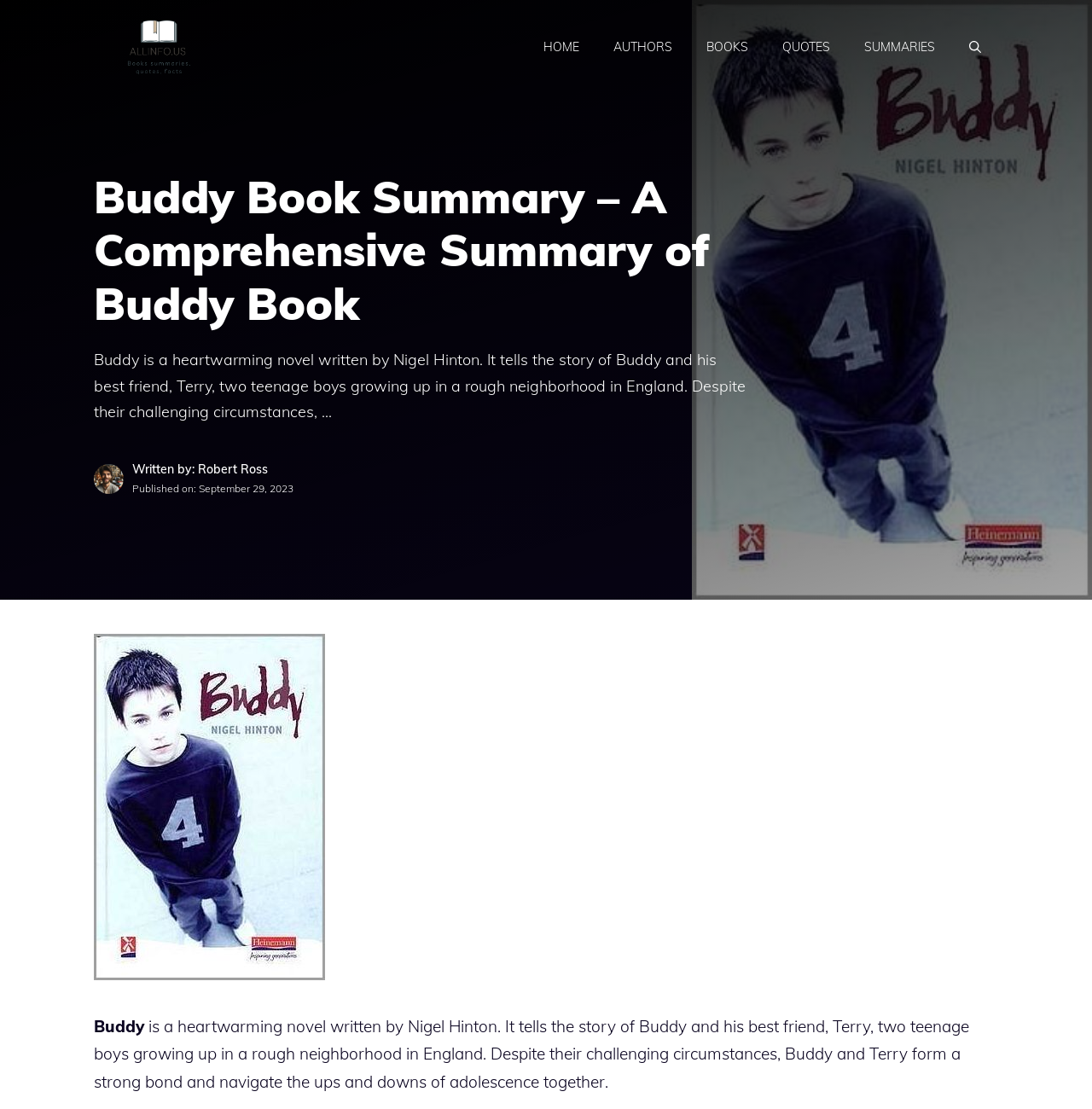Please identify and generate the text content of the webpage's main heading.

Buddy Book Summary – A Comprehensive Summary of Buddy Book